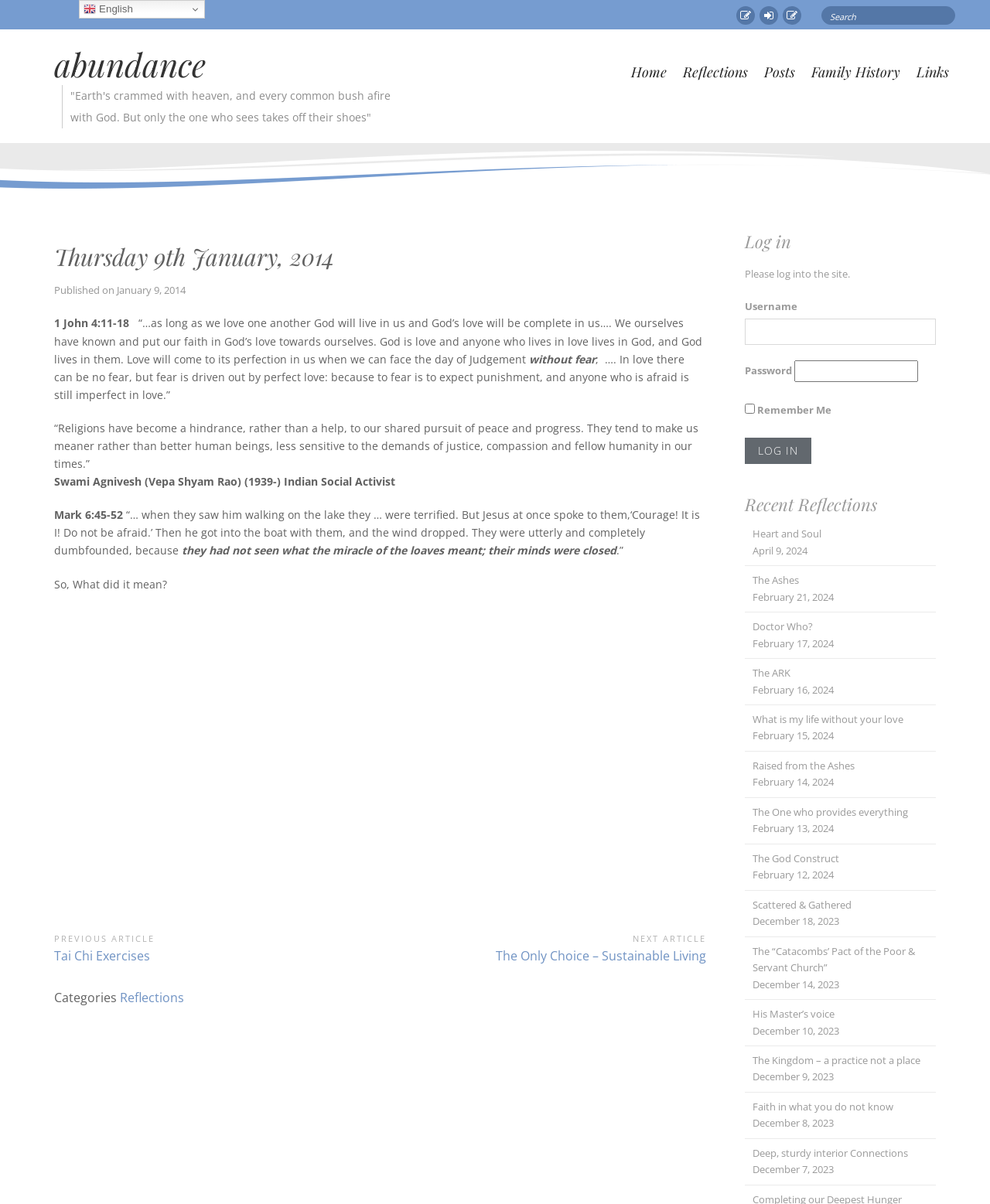What is the purpose of the 'Log in' section?
Please use the image to provide an in-depth answer to the question.

I found the purpose of the 'Log in' section by looking at the text 'Please log into the site.' which is located above the username and password fields.